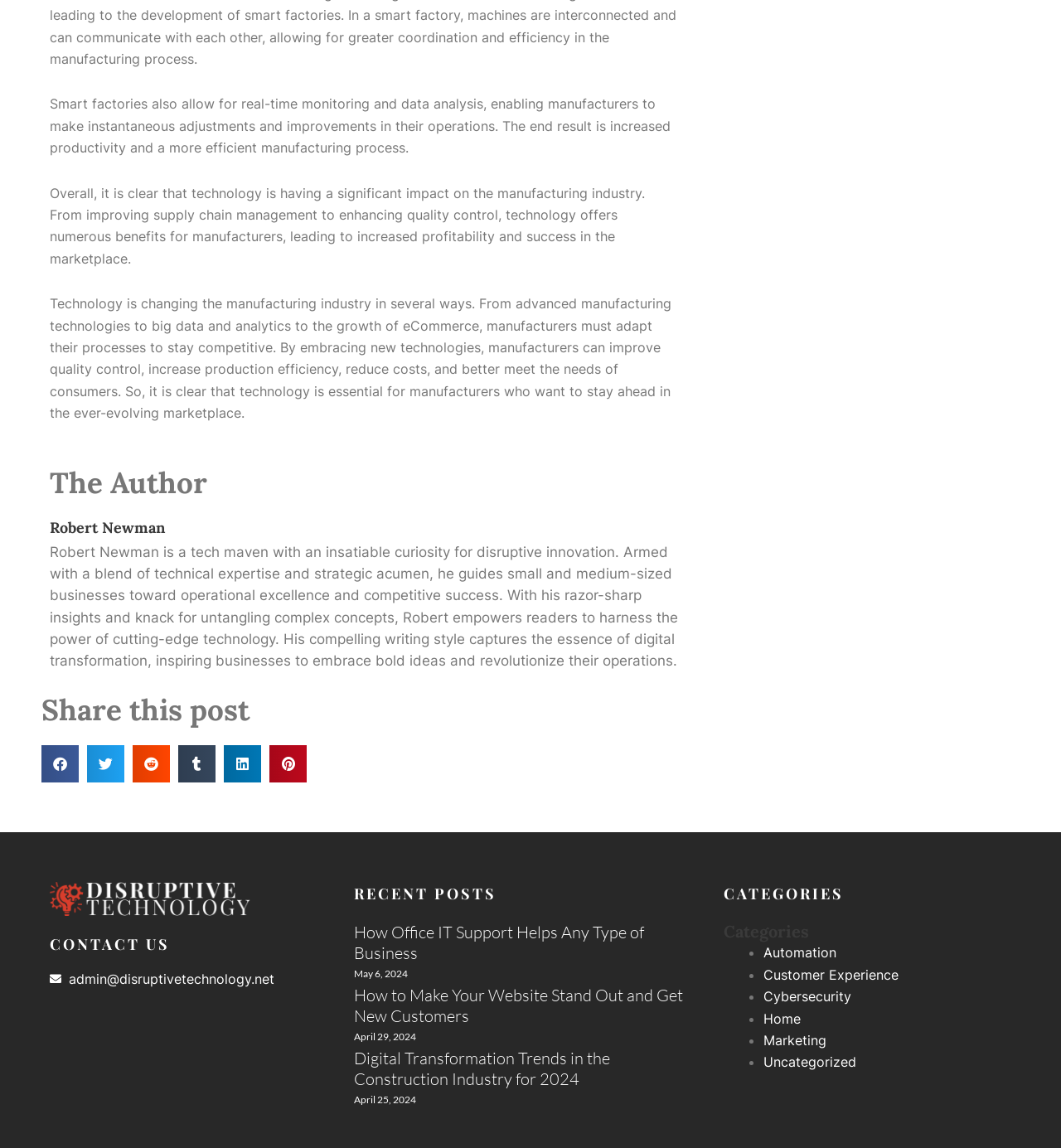How many social media platforms can you share this post on?
Look at the image and construct a detailed response to the question.

The 'Share this post' section provides buttons to share the post on six social media platforms, namely Facebook, Twitter, Reddit, Tumblr, LinkedIn, and Pinterest.